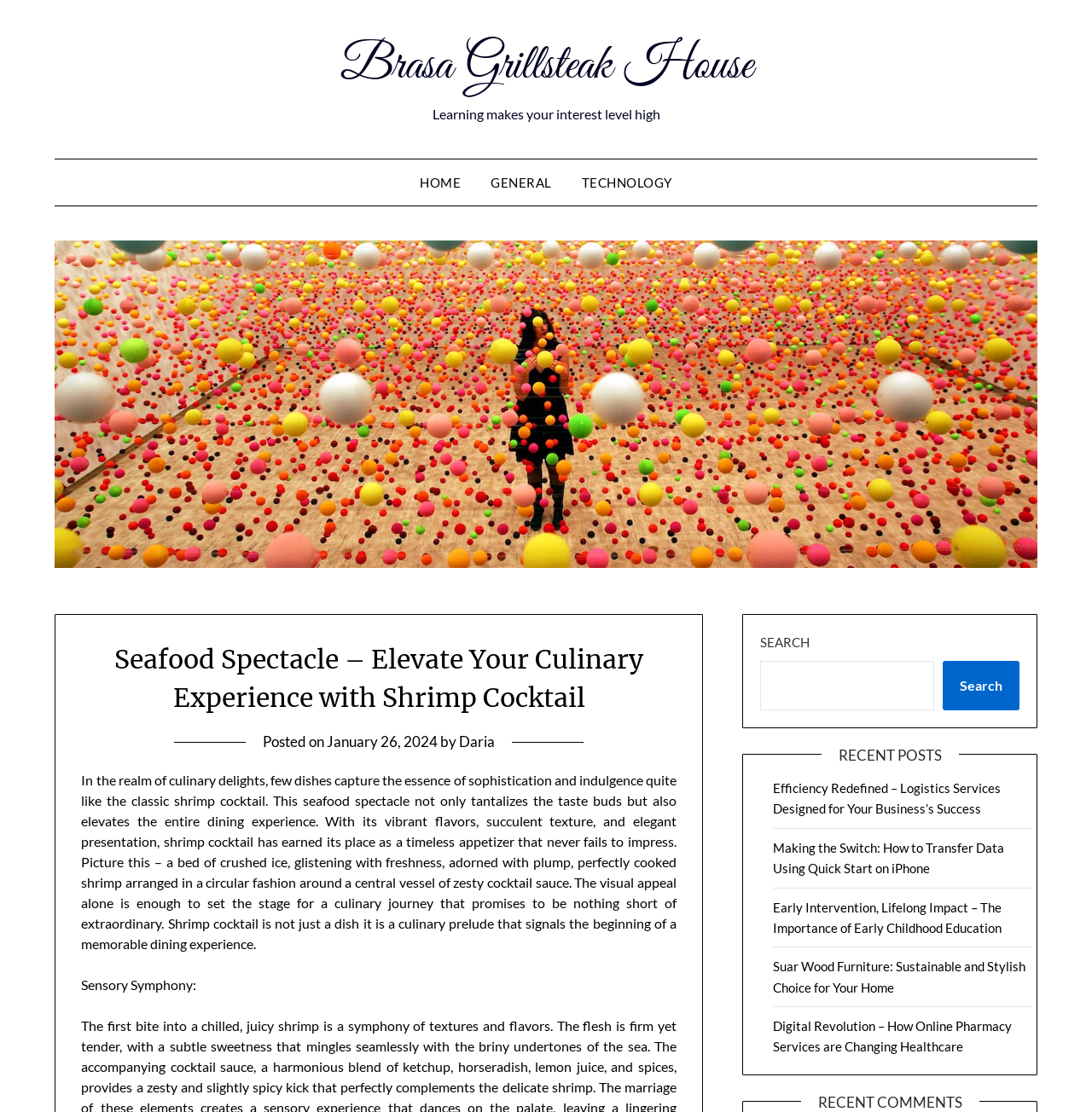Using the element description Brasa Grillsteak House, predict the bounding box coordinates for the UI element. Provide the coordinates in (top-left x, top-left y, bottom-right x, bottom-right y) format with values ranging from 0 to 1.

[0.311, 0.032, 0.689, 0.087]